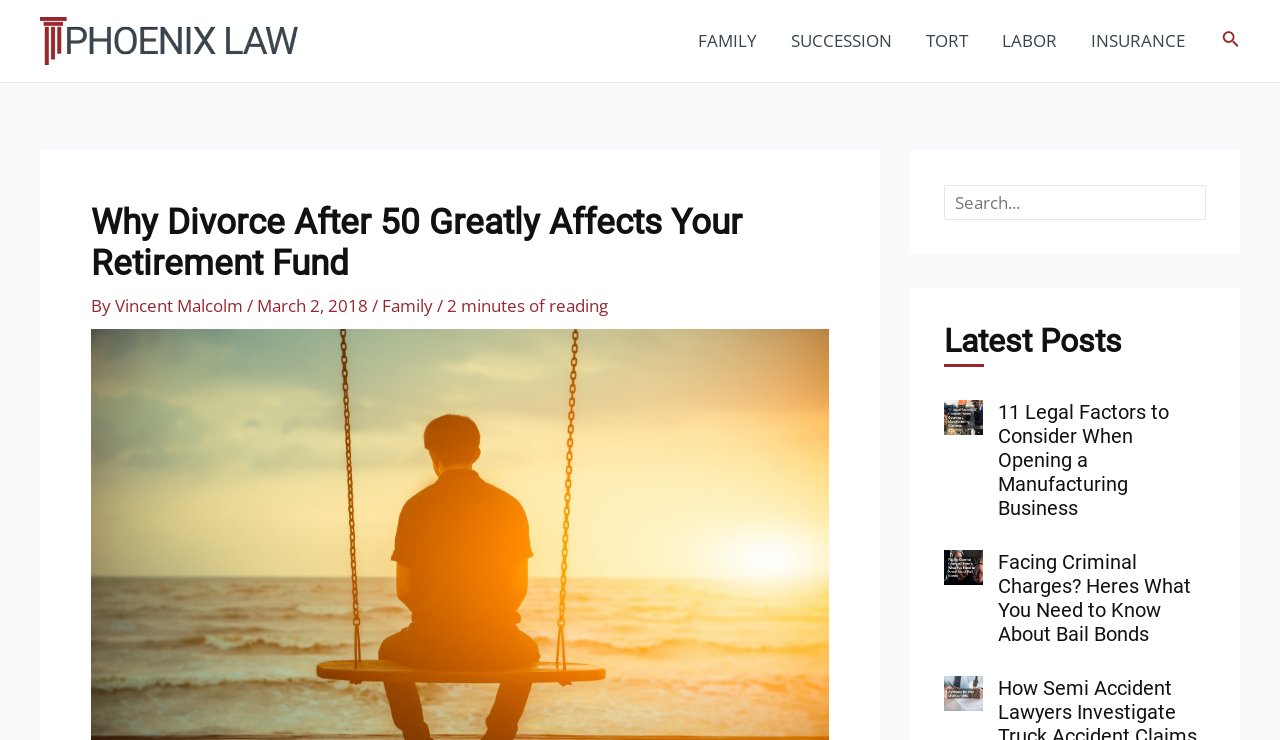Based on the element description Insurance, identify the bounding box of the UI element in the given webpage screenshot. The coordinates should be in the format (top-left x, top-left y, bottom-right x, bottom-right y) and must be between 0 and 1.

[0.839, 0.001, 0.939, 0.109]